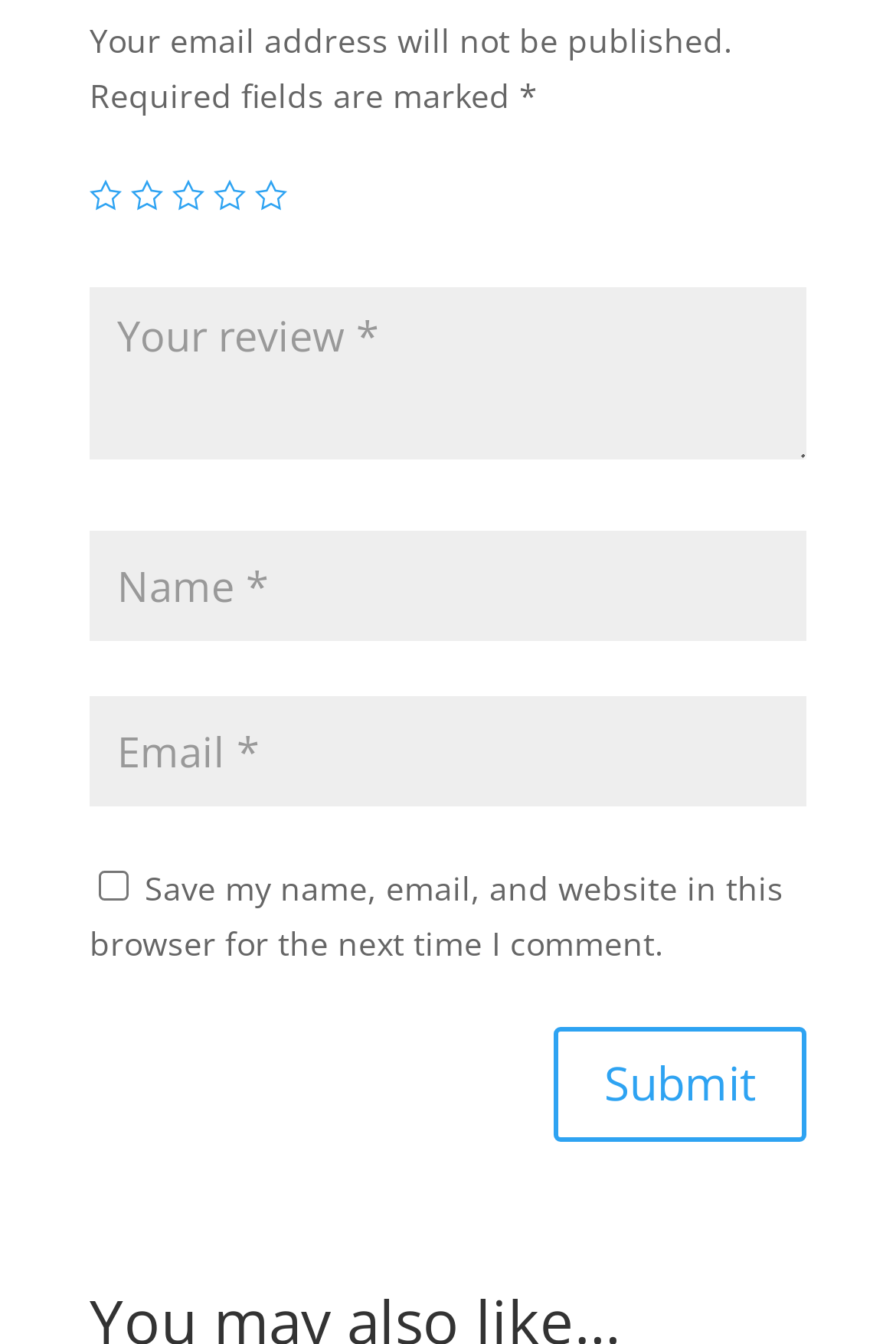Please provide a detailed answer to the question below by examining the image:
What is the text above the rating options?

The text 'Required fields are marked' is located above the rating options and serves as a notification to users about which fields are mandatory.